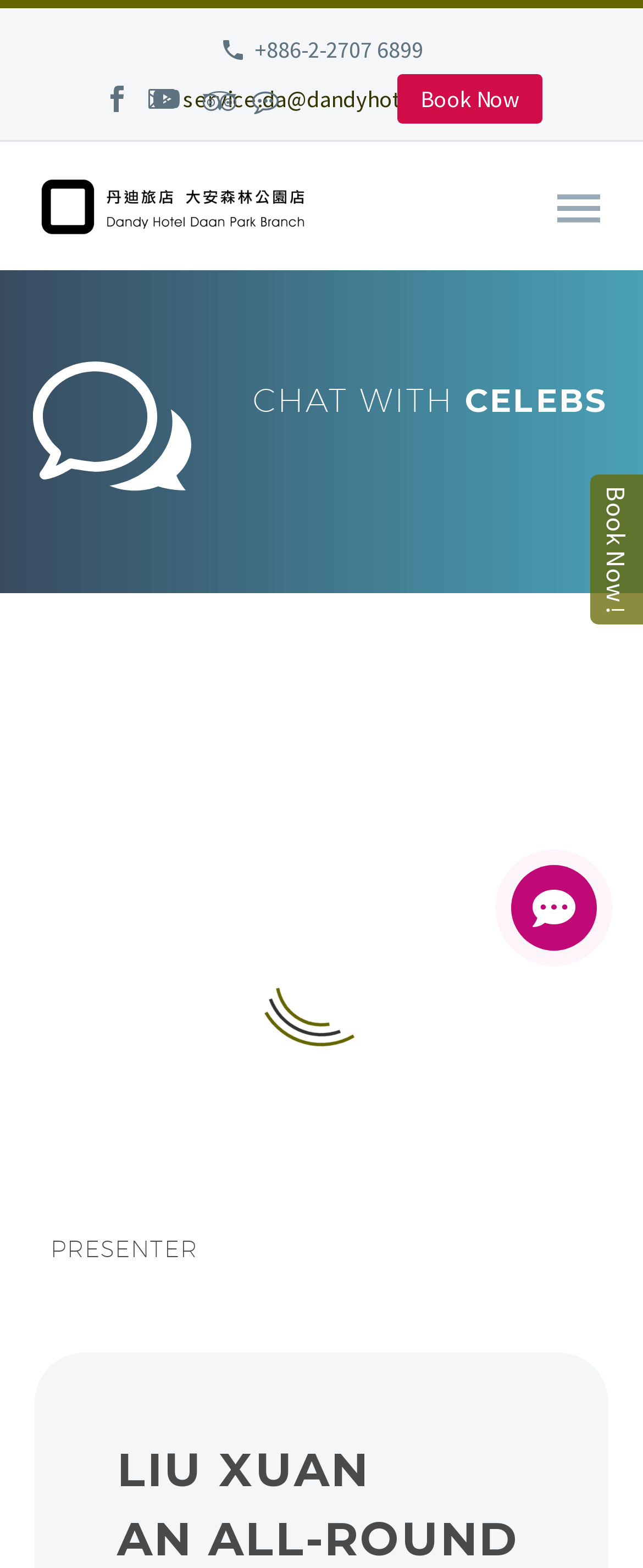Given the element description "Book Now", identify the bounding box of the corresponding UI element.

[0.056, 0.407, 0.944, 0.462]